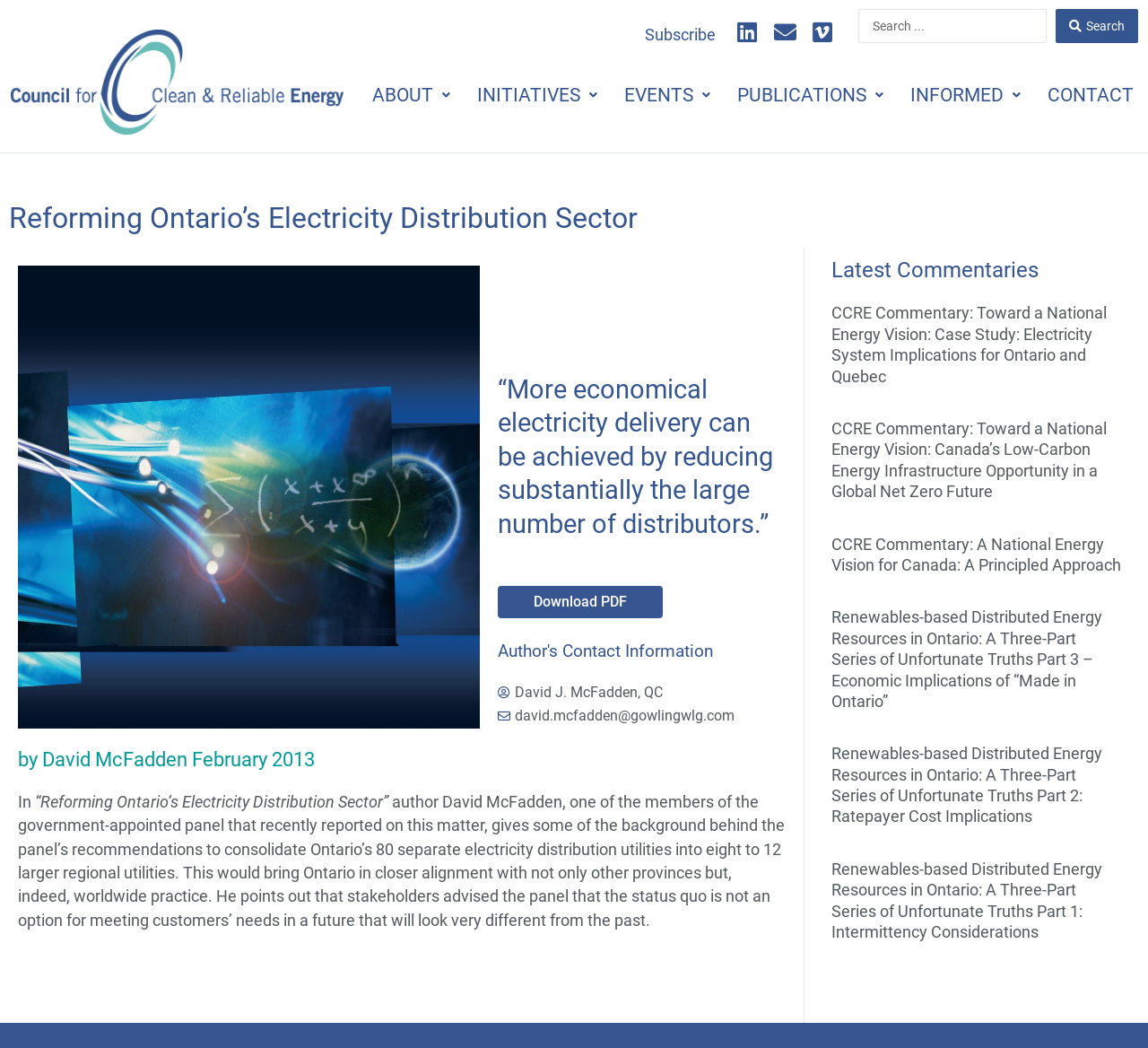Please identify the bounding box coordinates of the clickable area that will fulfill the following instruction: "Read the latest commentary". The coordinates should be in the format of four float numbers between 0 and 1, i.e., [left, top, right, bottom].

[0.724, 0.289, 0.977, 0.369]